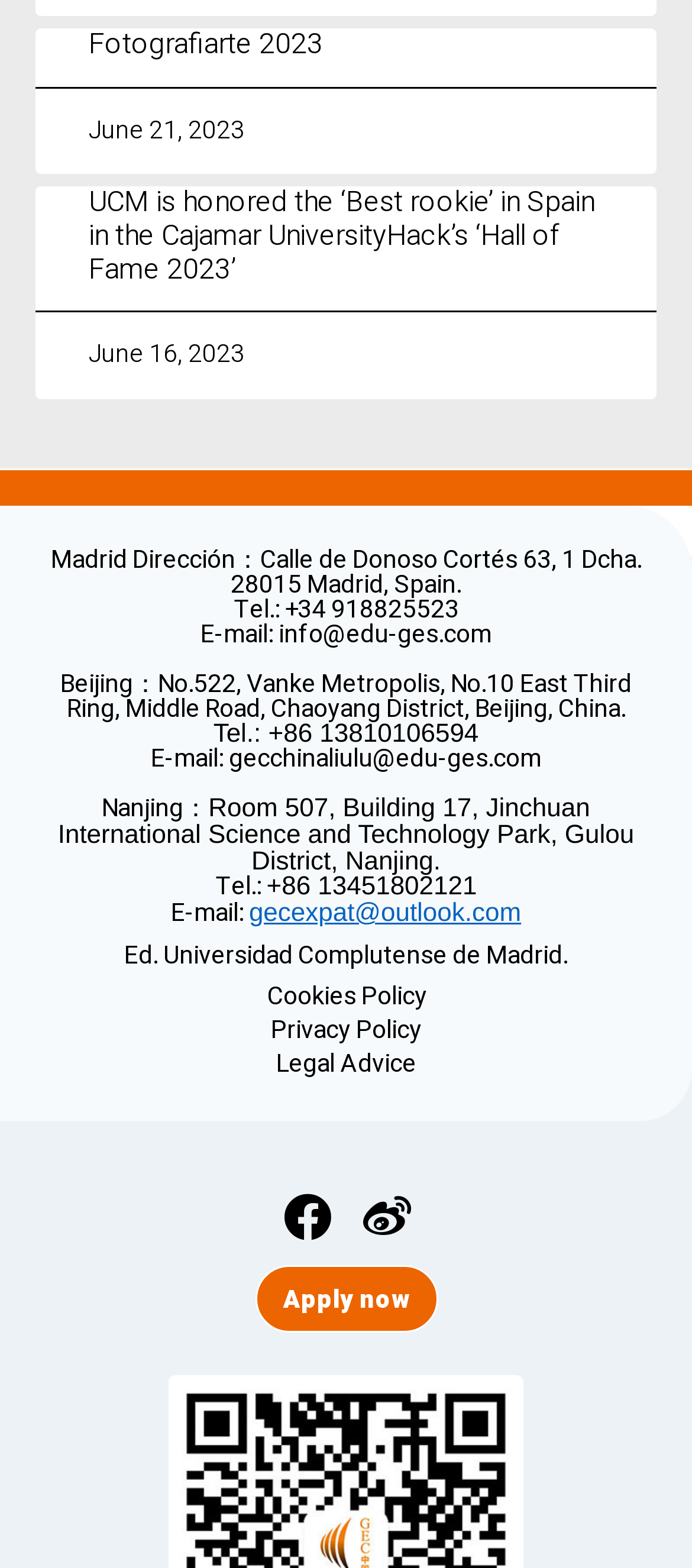Given the description of the UI element: "Fotografiarte 2023", predict the bounding box coordinates in the form of [left, top, right, bottom], with each value being a float between 0 and 1.

[0.128, 0.015, 0.467, 0.042]